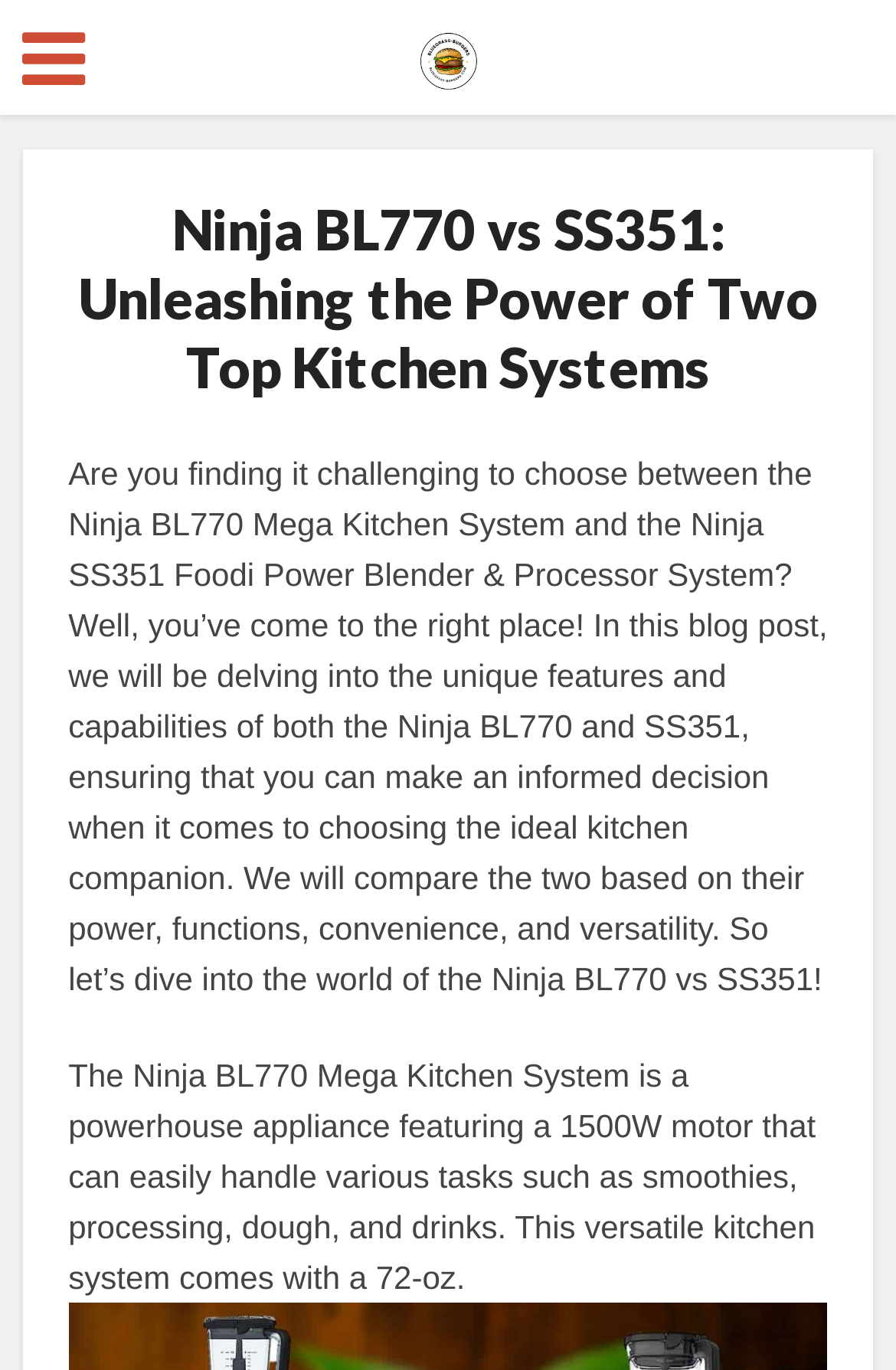Carefully examine the image and provide an in-depth answer to the question: What are the two kitchen systems being compared?

The webpage is comparing the Ninja BL770 Mega Kitchen System and the Ninja SS351 Foodi Power Blender & Processor System, highlighting their unique features and capabilities to help readers make an informed decision.